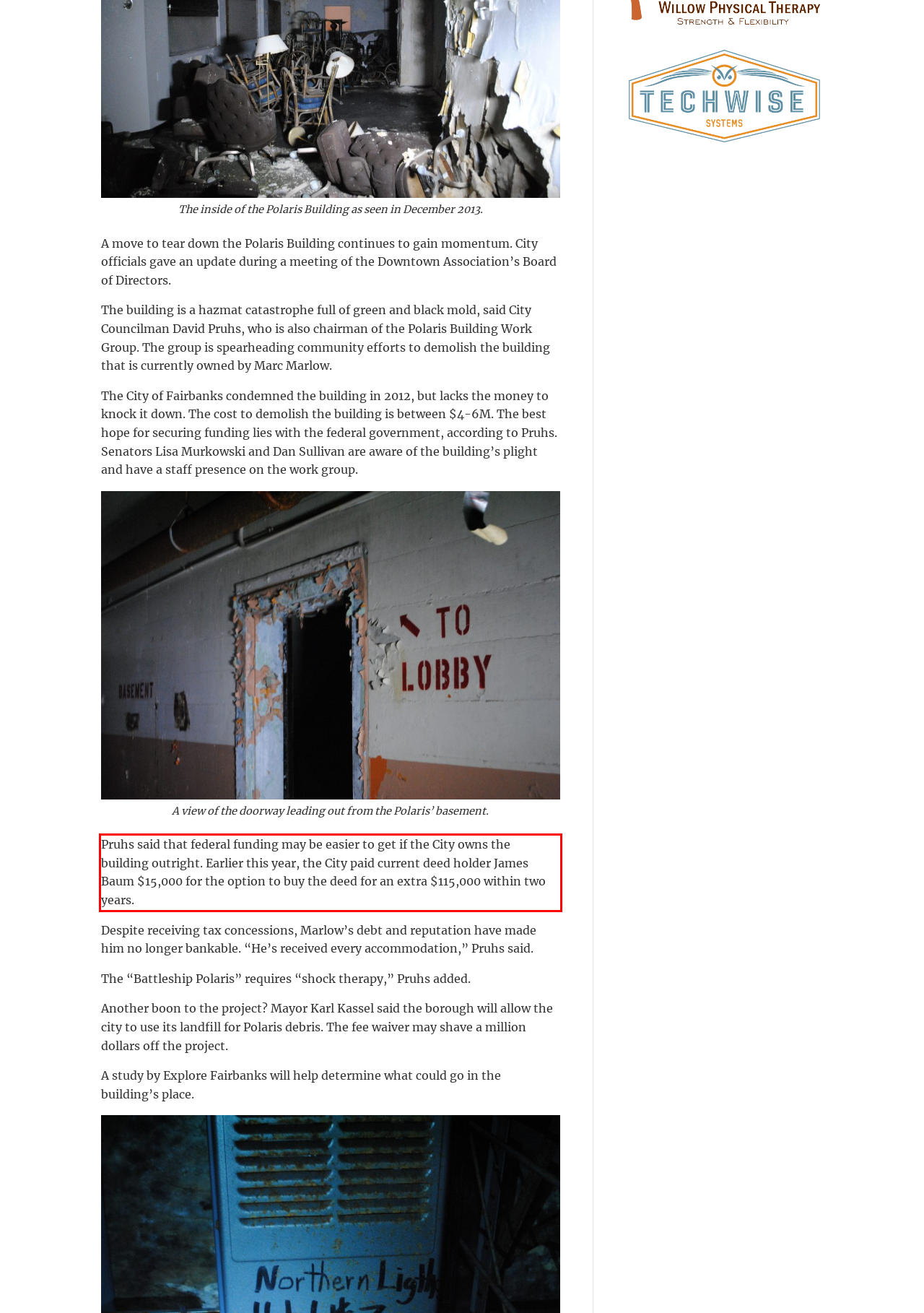Locate the red bounding box in the provided webpage screenshot and use OCR to determine the text content inside it.

Pruhs said that federal funding may be easier to get if the City owns the building outright. Earlier this year, the City paid current deed holder James Baum $15,000 for the option to buy the deed for an extra $115,000 within two years.